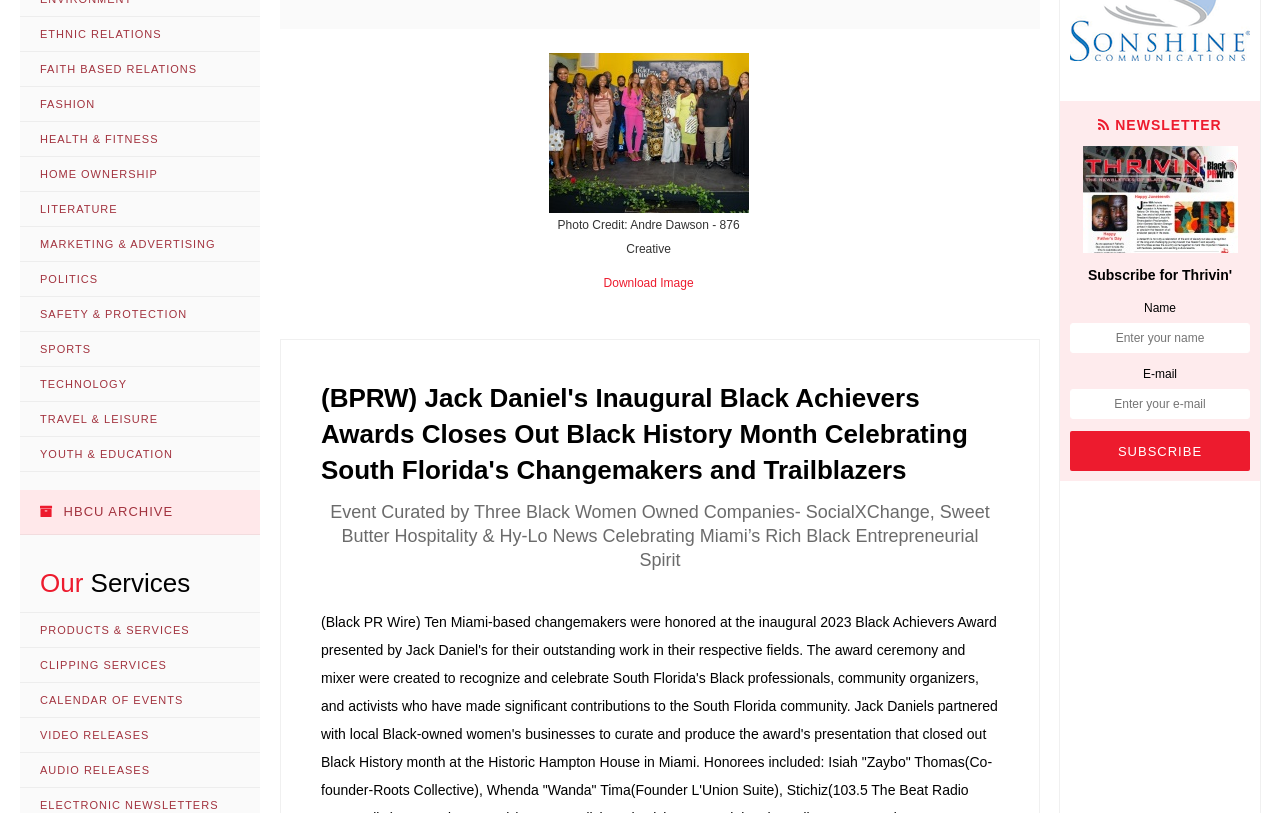Please provide the bounding box coordinate of the region that matches the element description: Technology. Coordinates should be in the format (top-left x, top-left y, bottom-right x, bottom-right y) and all values should be between 0 and 1.

[0.016, 0.452, 0.203, 0.495]